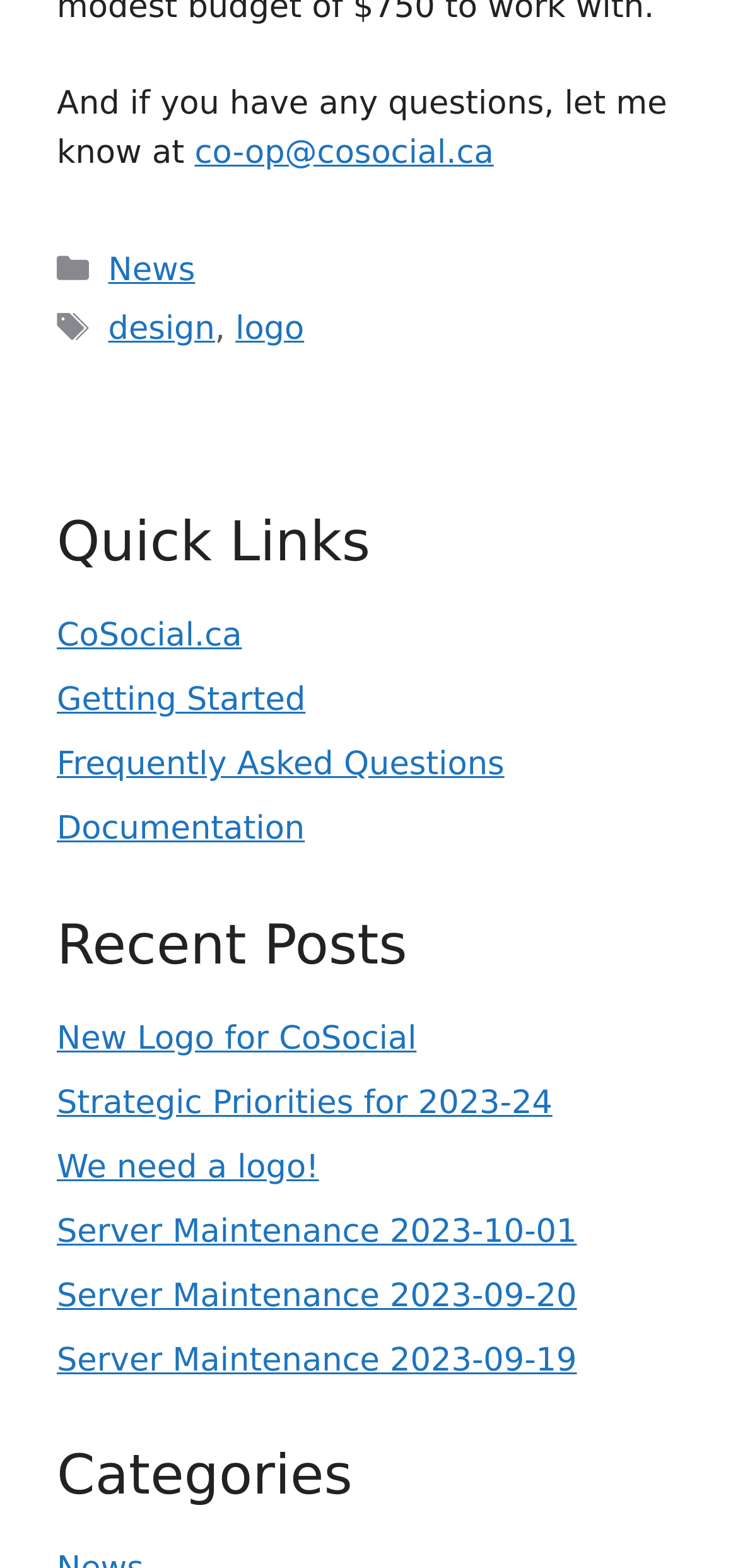Using the information in the image, give a detailed answer to the following question: What is the title of the second quick link?

I looked at the 'Quick Links' section, which is located in the middle of the webpage. The second link listed has the title 'Getting Started'.